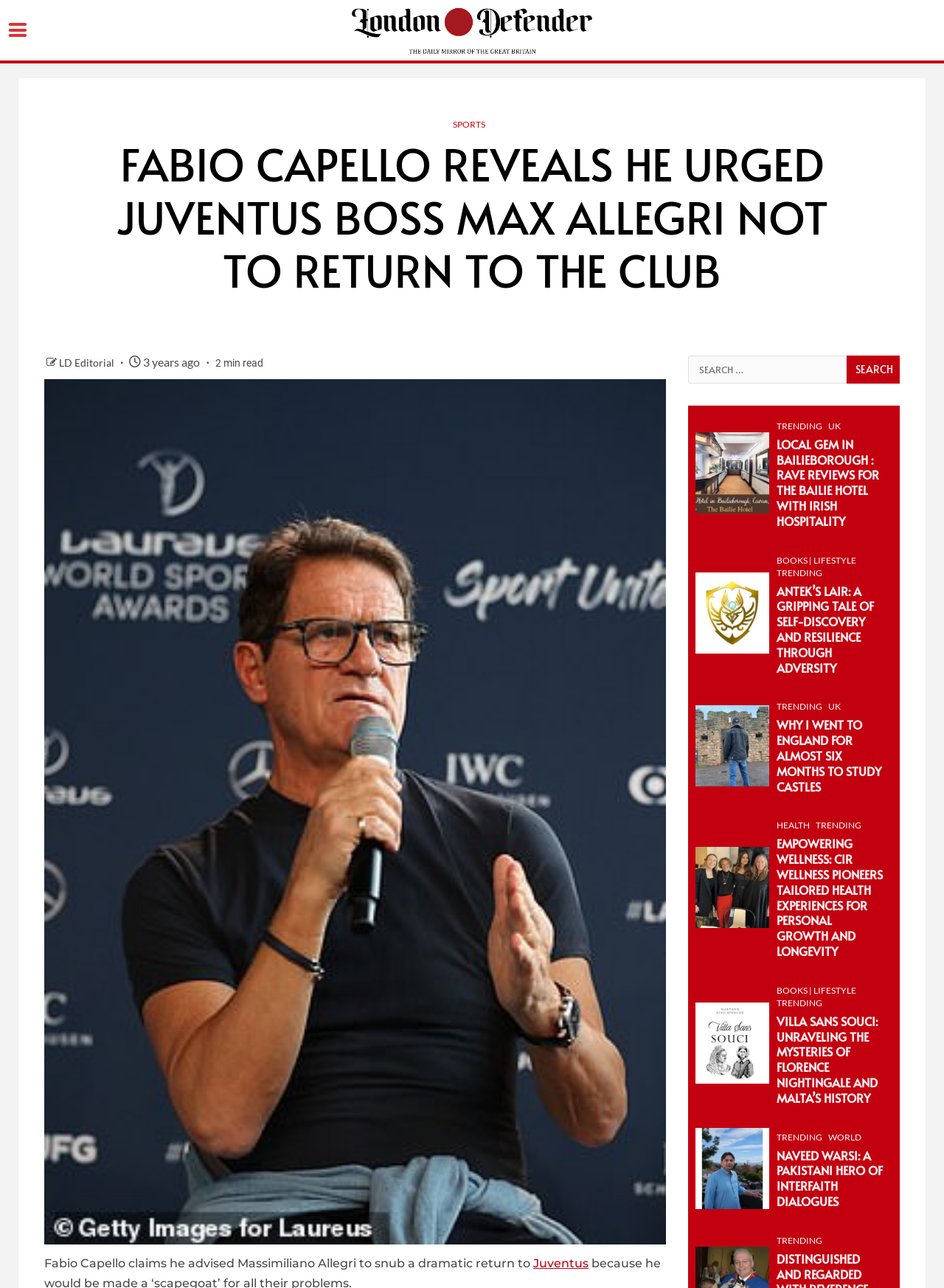Determine the bounding box coordinates for the clickable element required to fulfill the instruction: "Read the article about Fabio Capello". Provide the coordinates as four float numbers between 0 and 1, i.e., [left, top, right, bottom].

[0.112, 0.107, 0.888, 0.23]